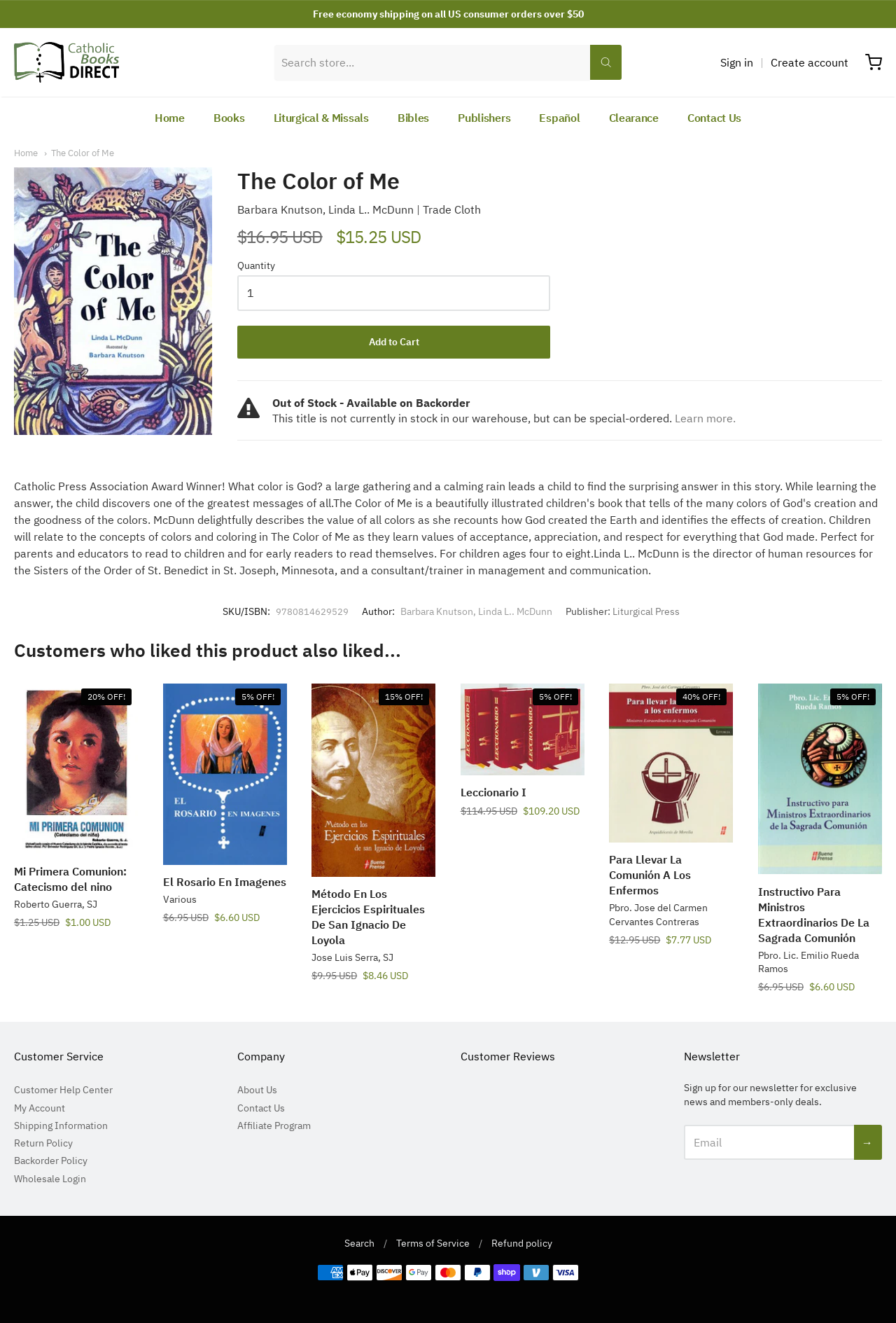Give a concise answer of one word or phrase to the question: 
What is the price of the book 'El Rosario En Imagenes' after discount?

$6.60 USD